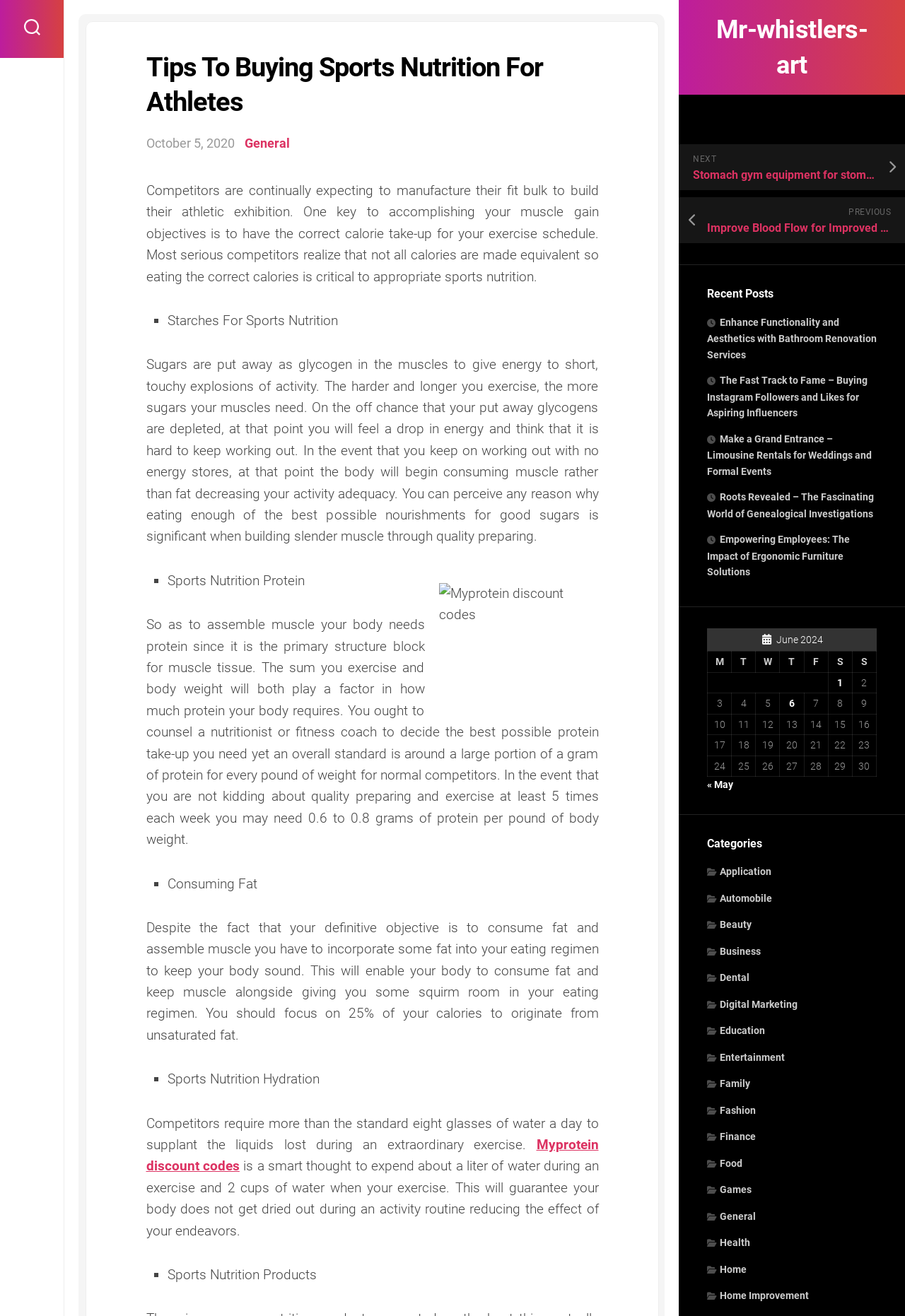What is the purpose of the '« May' link?
Observe the image and answer the question with a one-word or short phrase response.

Navigating to previous month